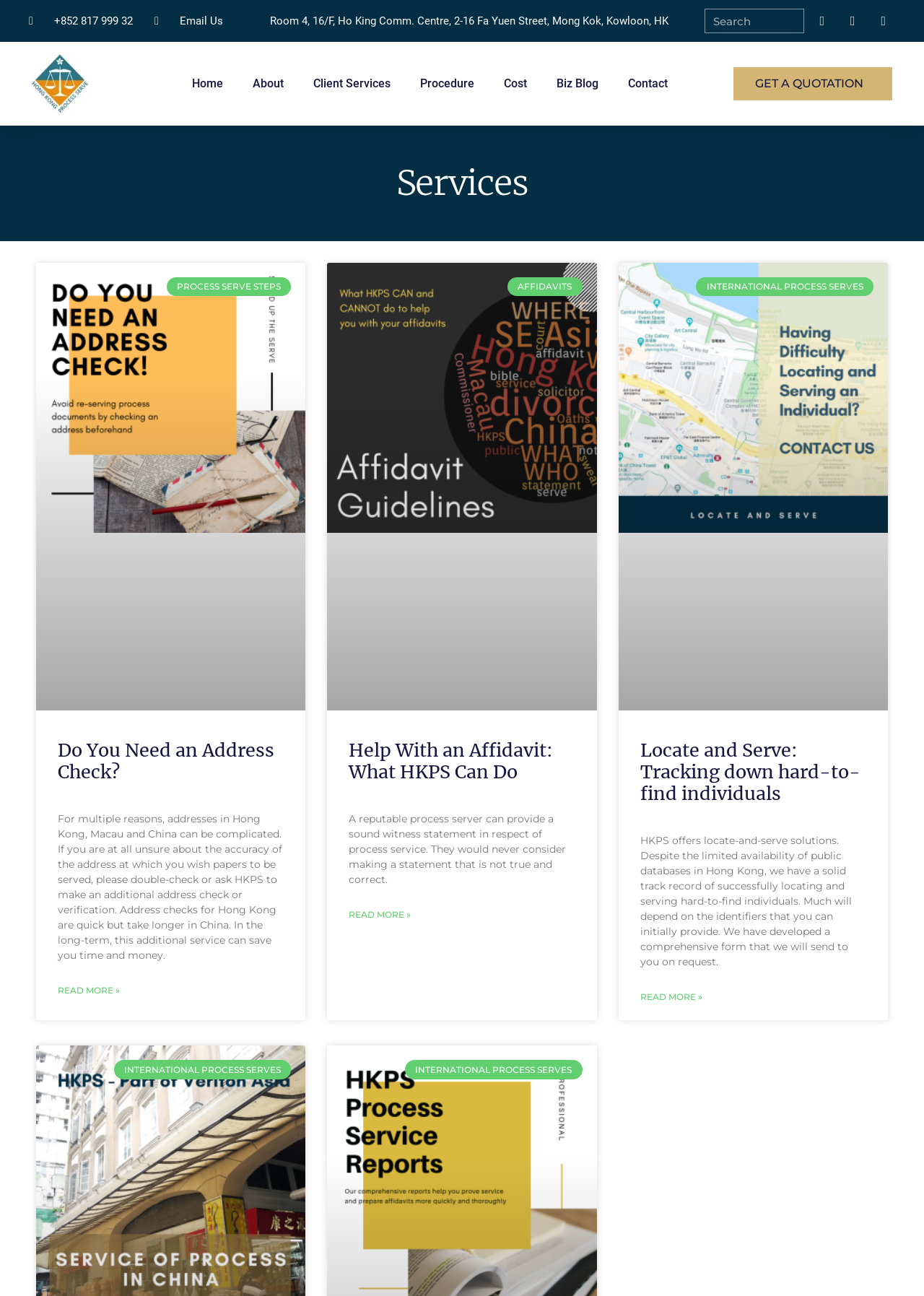What services does HKPS offer?
Refer to the image and provide a one-word or short phrase answer.

Address check, affidavit, locate and serve